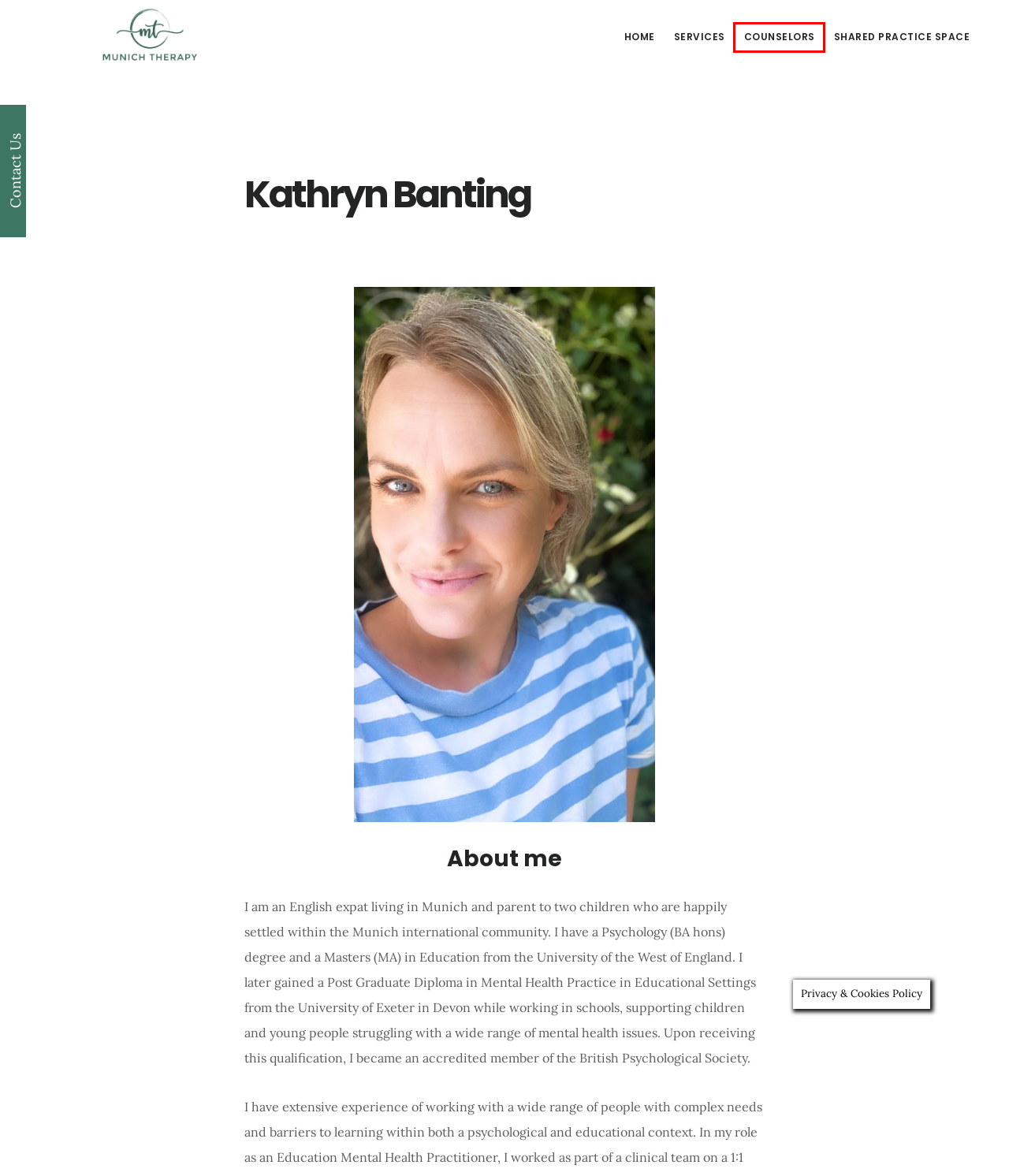Analyze the screenshot of a webpage that features a red rectangle bounding box. Pick the webpage description that best matches the new webpage you would see after clicking on the element within the red bounding box. Here are the candidates:
A. Munich Therapy — Munich Therapy
B. Coaching — Munich Therapy
C. Privacy Policy — Munich Therapy
D. Services — Munich Therapy
E. Groups — Munich Therapy
F. Shared Practice Space — Munich Therapy
G. Elizabeth Kaupisch — Munich Therapy
H. Munich Therapy "Praxisgemeinschaft" — Munich Therapy

H